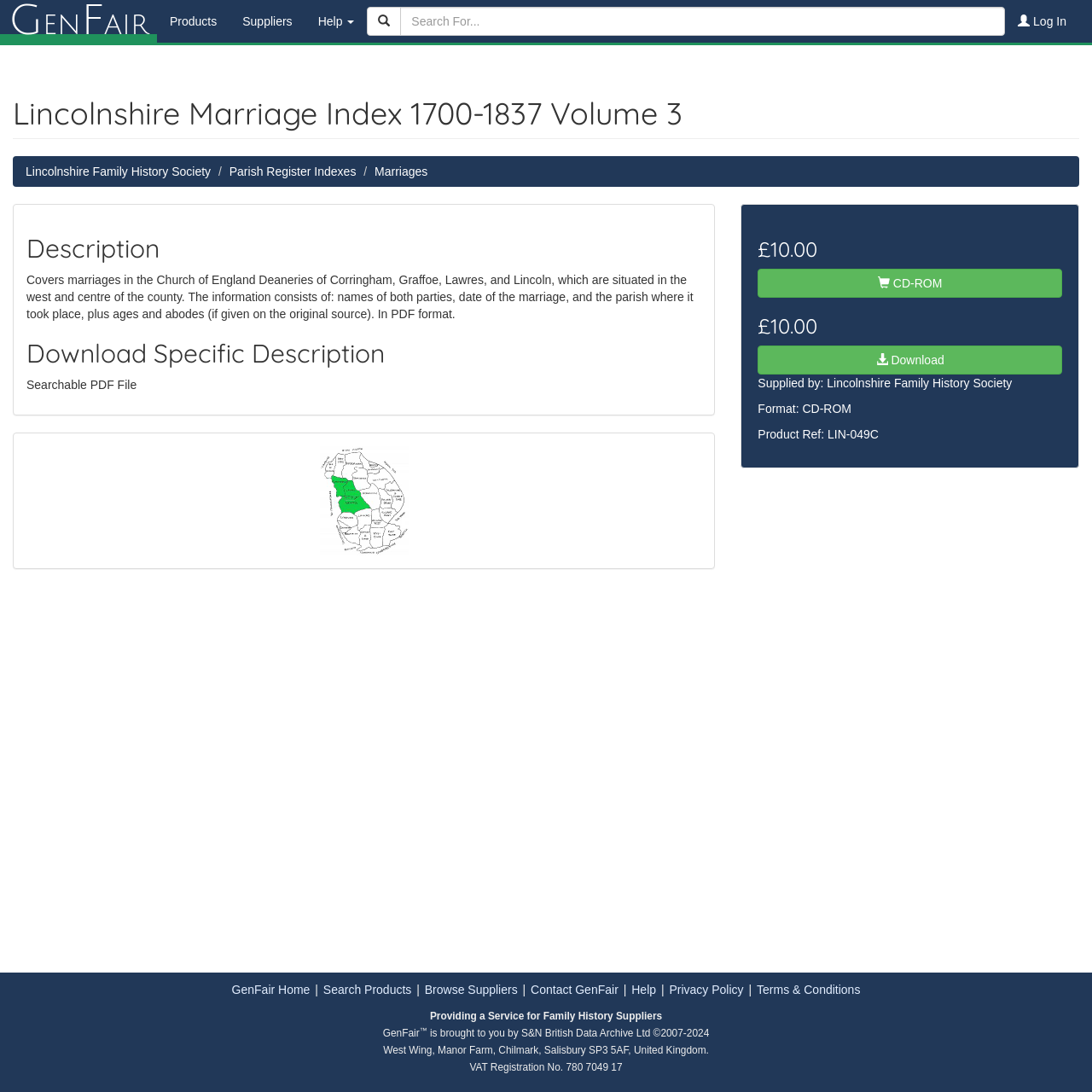What is the name of the product?
Provide a detailed and extensive answer to the question.

I found the answer by looking at the main heading of the webpage, which is 'Lincolnshire Marriage Index 1700-1837 Volume 3'. This heading is likely to be the name of the product being described on the webpage.